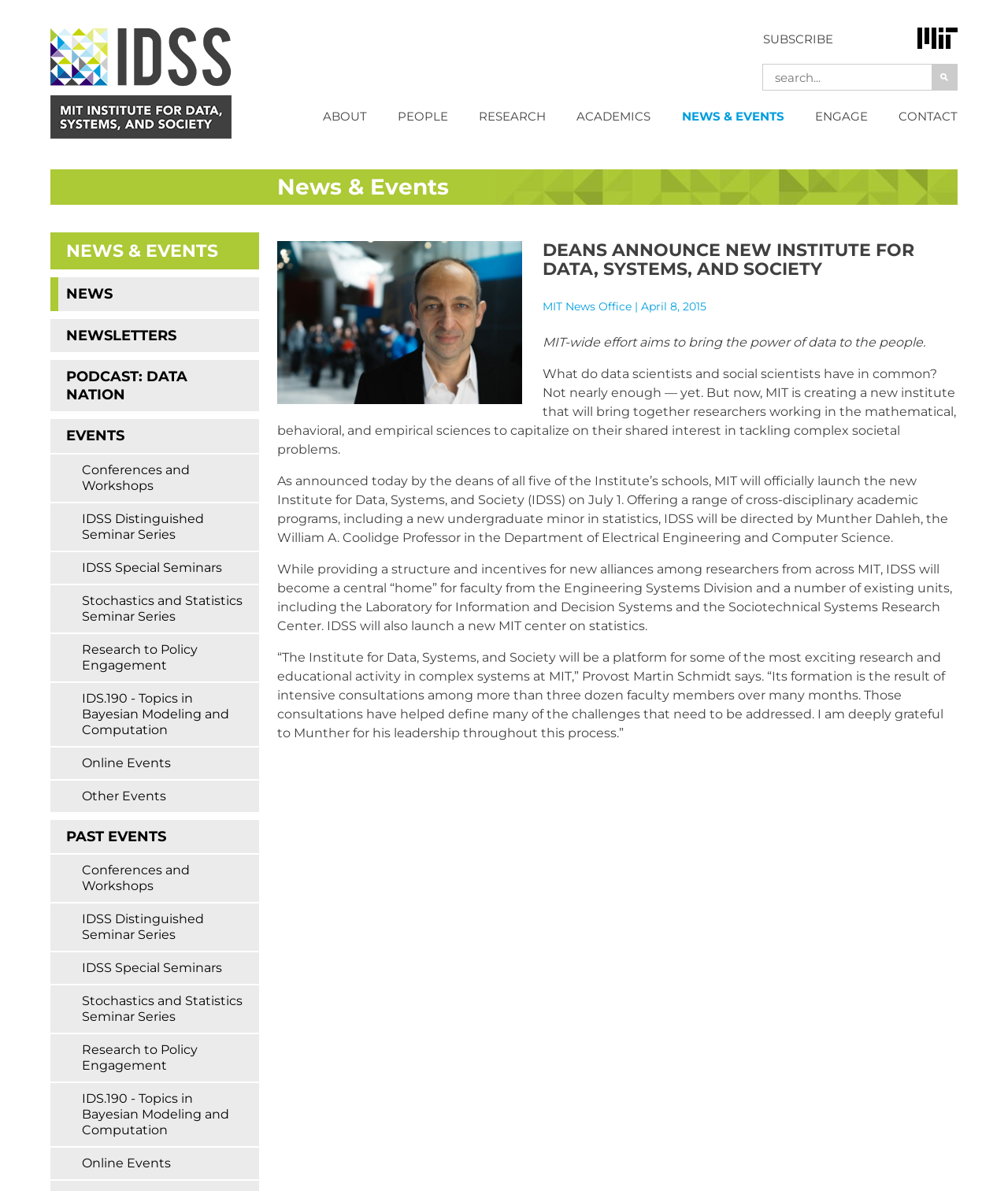Determine the bounding box coordinates of the region to click in order to accomplish the following instruction: "Search for something". Provide the coordinates as four float numbers between 0 and 1, specifically [left, top, right, bottom].

None